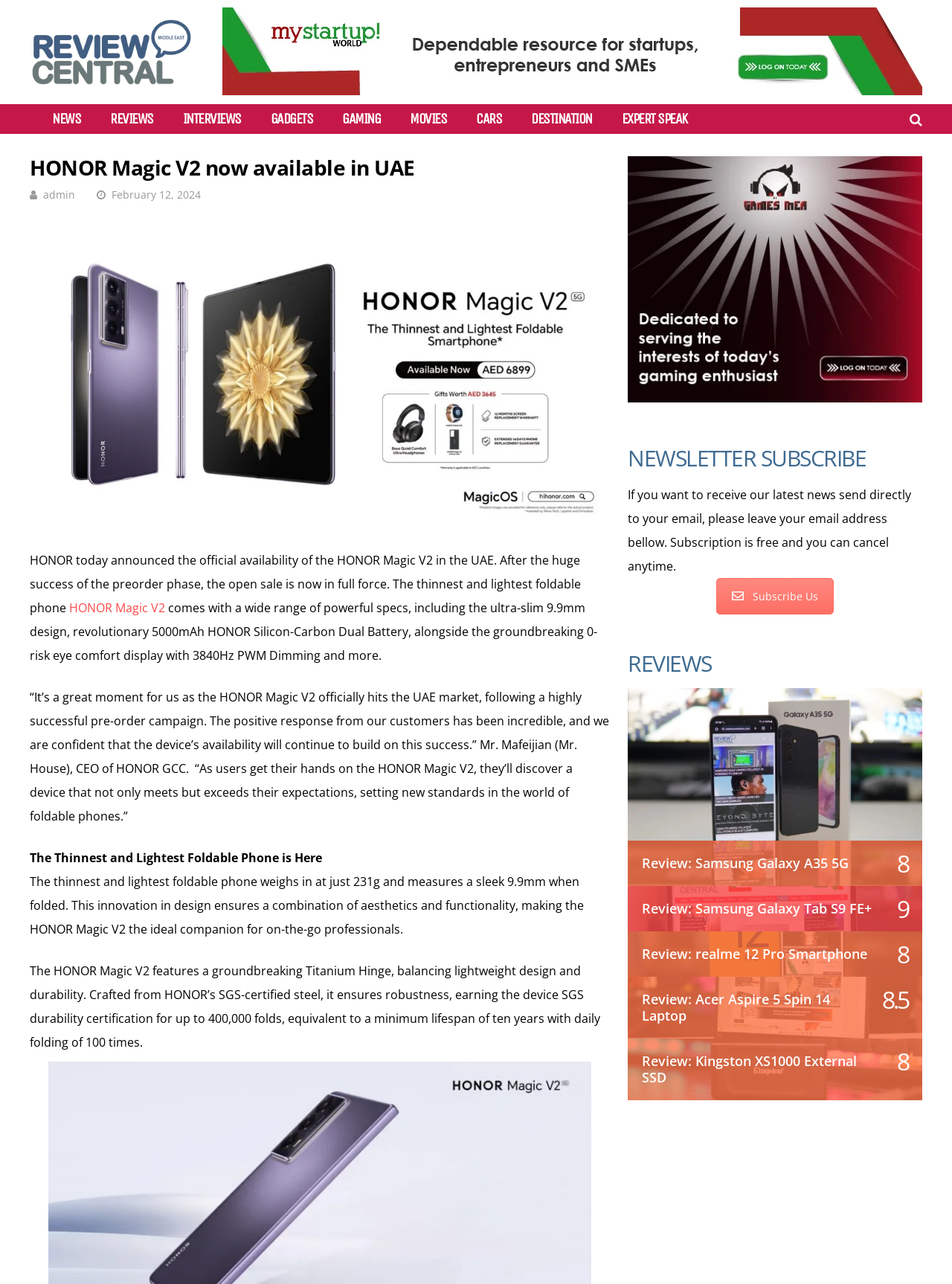Can you determine the bounding box coordinates of the area that needs to be clicked to fulfill the following instruction: "Click on REVIEWS"?

[0.116, 0.087, 0.161, 0.098]